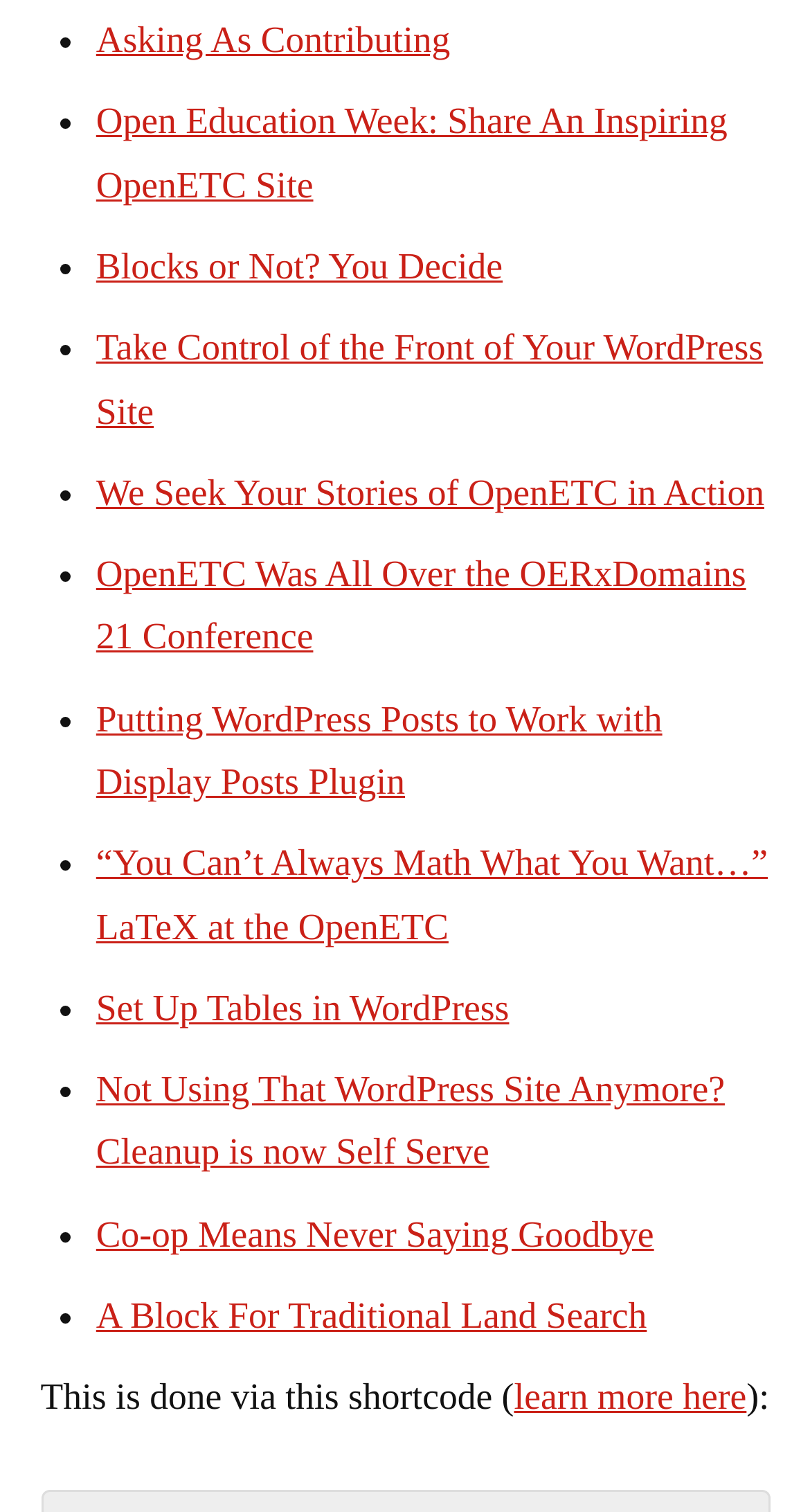Identify the bounding box coordinates of the clickable region required to complete the instruction: "Learn more about the shortcode". The coordinates should be given as four float numbers within the range of 0 and 1, i.e., [left, top, right, bottom].

[0.635, 0.91, 0.922, 0.937]